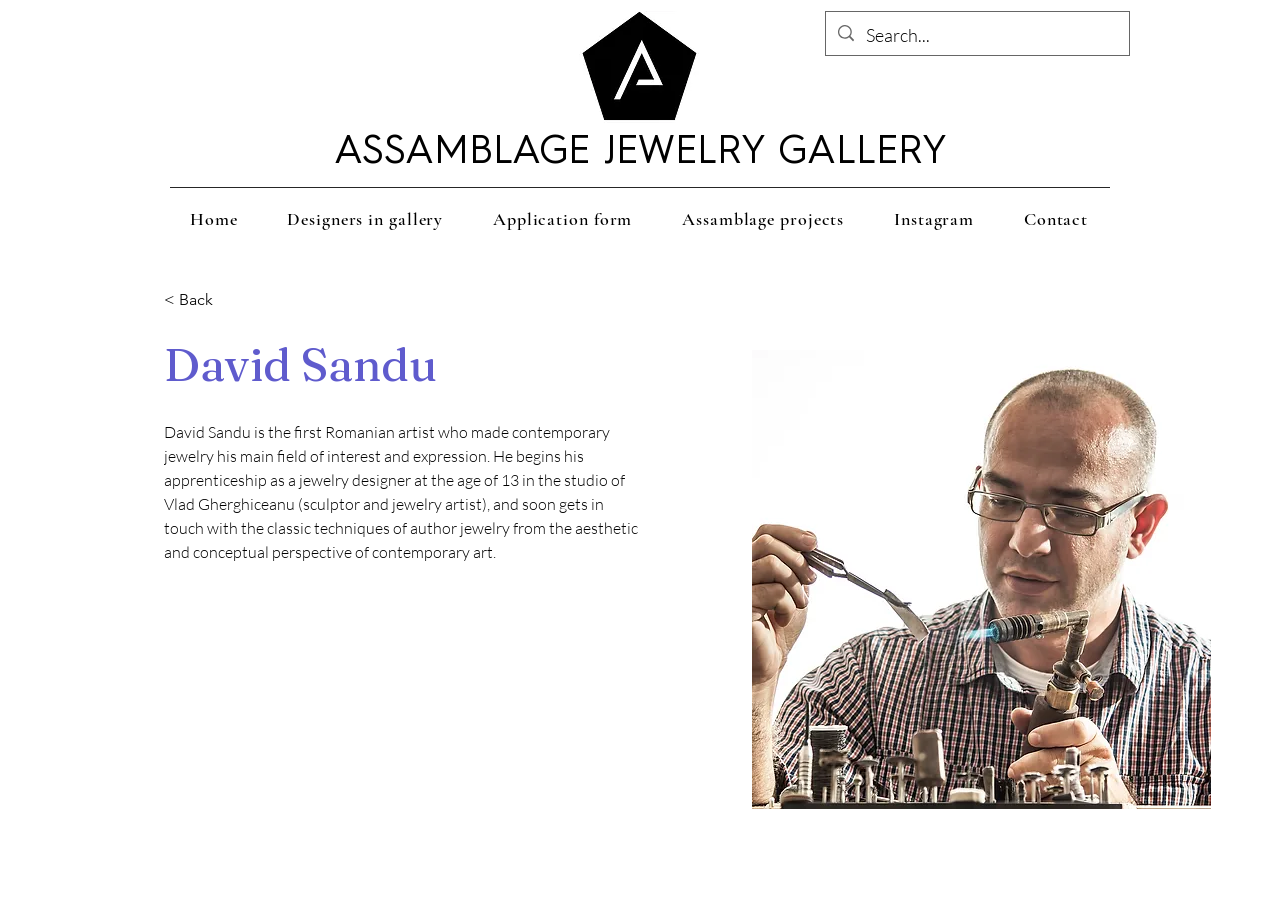Pinpoint the bounding box coordinates of the clickable element to carry out the following instruction: "Check Assamblage projects."

[0.517, 0.214, 0.676, 0.261]